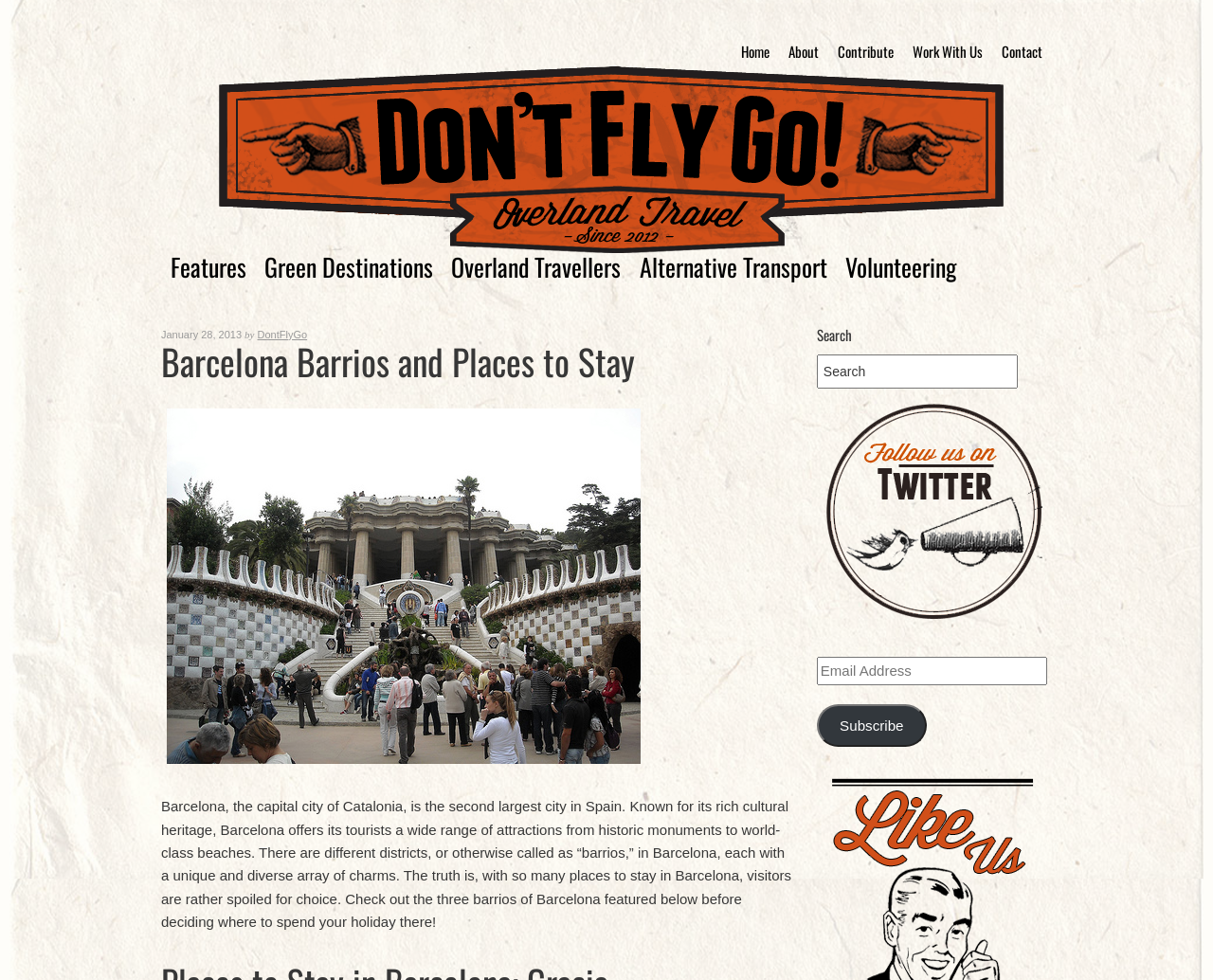Please identify the bounding box coordinates of the element's region that needs to be clicked to fulfill the following instruction: "Read about Barcelona Barrios and Places to Stay". The bounding box coordinates should consist of four float numbers between 0 and 1, i.e., [left, top, right, bottom].

[0.133, 0.352, 0.653, 0.386]